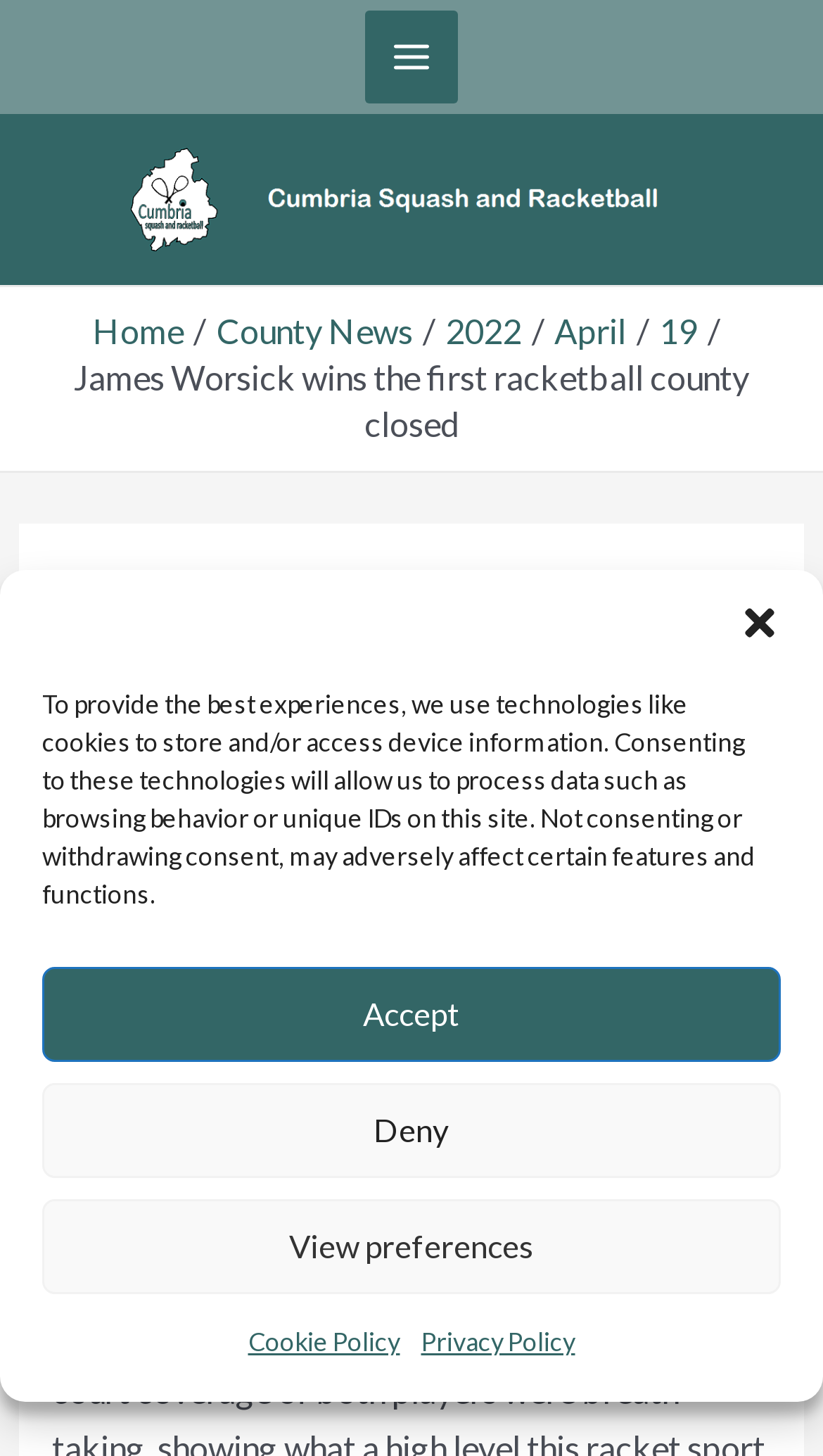Provide a short, one-word or phrase answer to the question below:
How many entries were there in the competition?

16